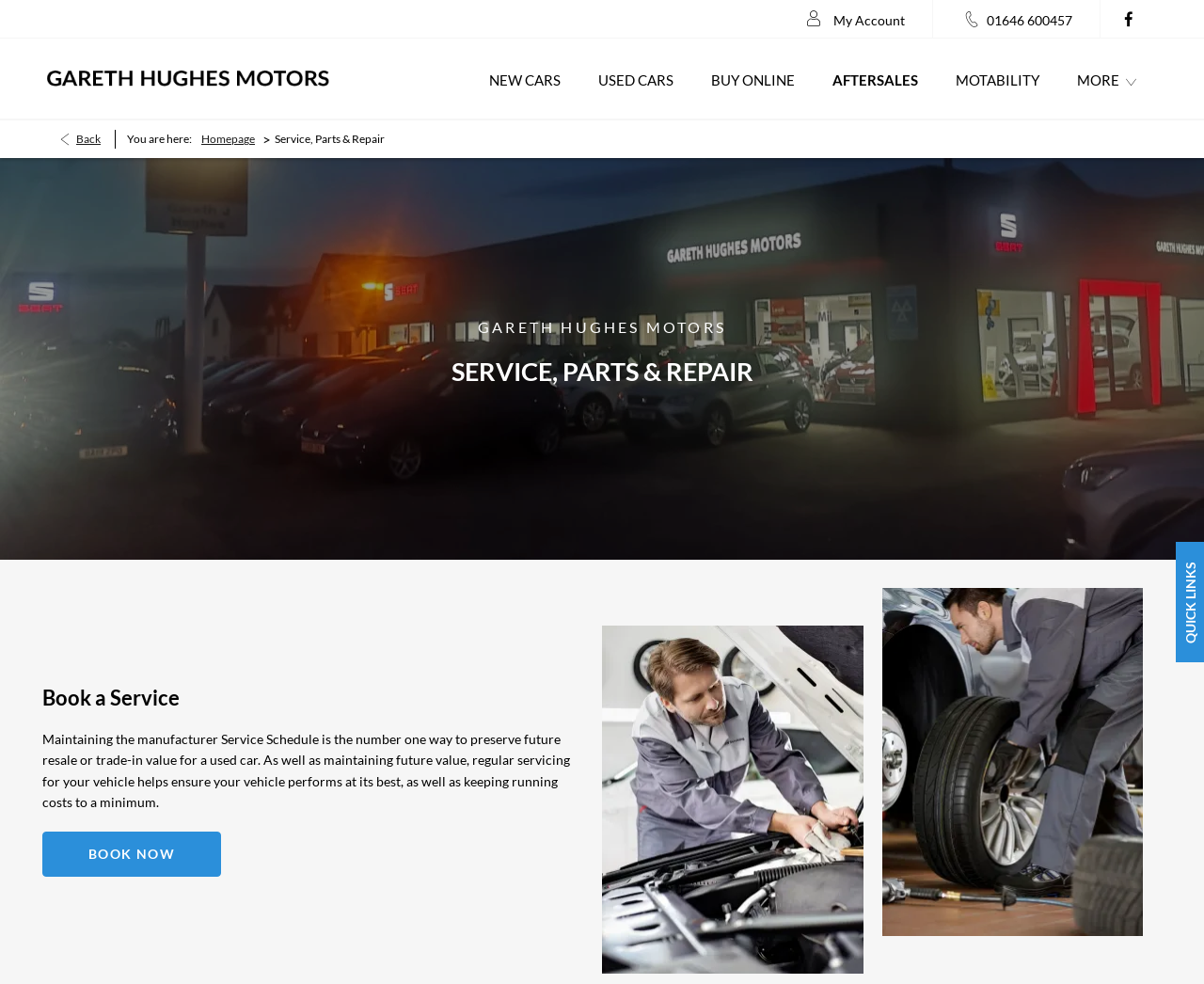Use the information in the screenshot to answer the question comprehensively: What is the current page of the website?

I found the answer by looking at the breadcrumbs navigation at the top of the webpage. The text 'You are here:' is followed by 'Homepage' and then 'Service, Parts & Repair', indicating that the current page is related to aftersales.